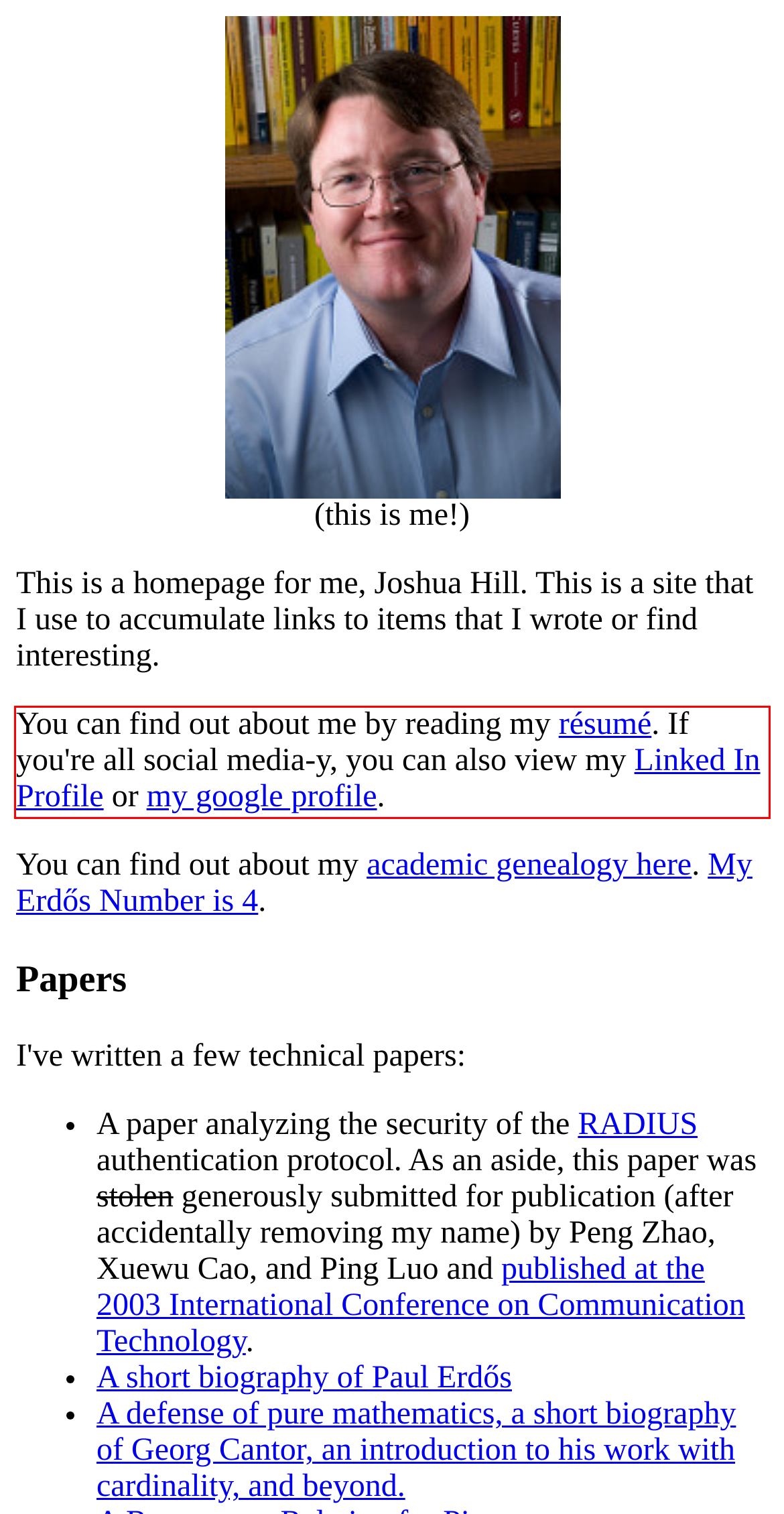Please look at the webpage screenshot and extract the text enclosed by the red bounding box.

You can find out about me by reading my résumé. If you're all social media-y, you can also view my Linked In Profile or my google profile.